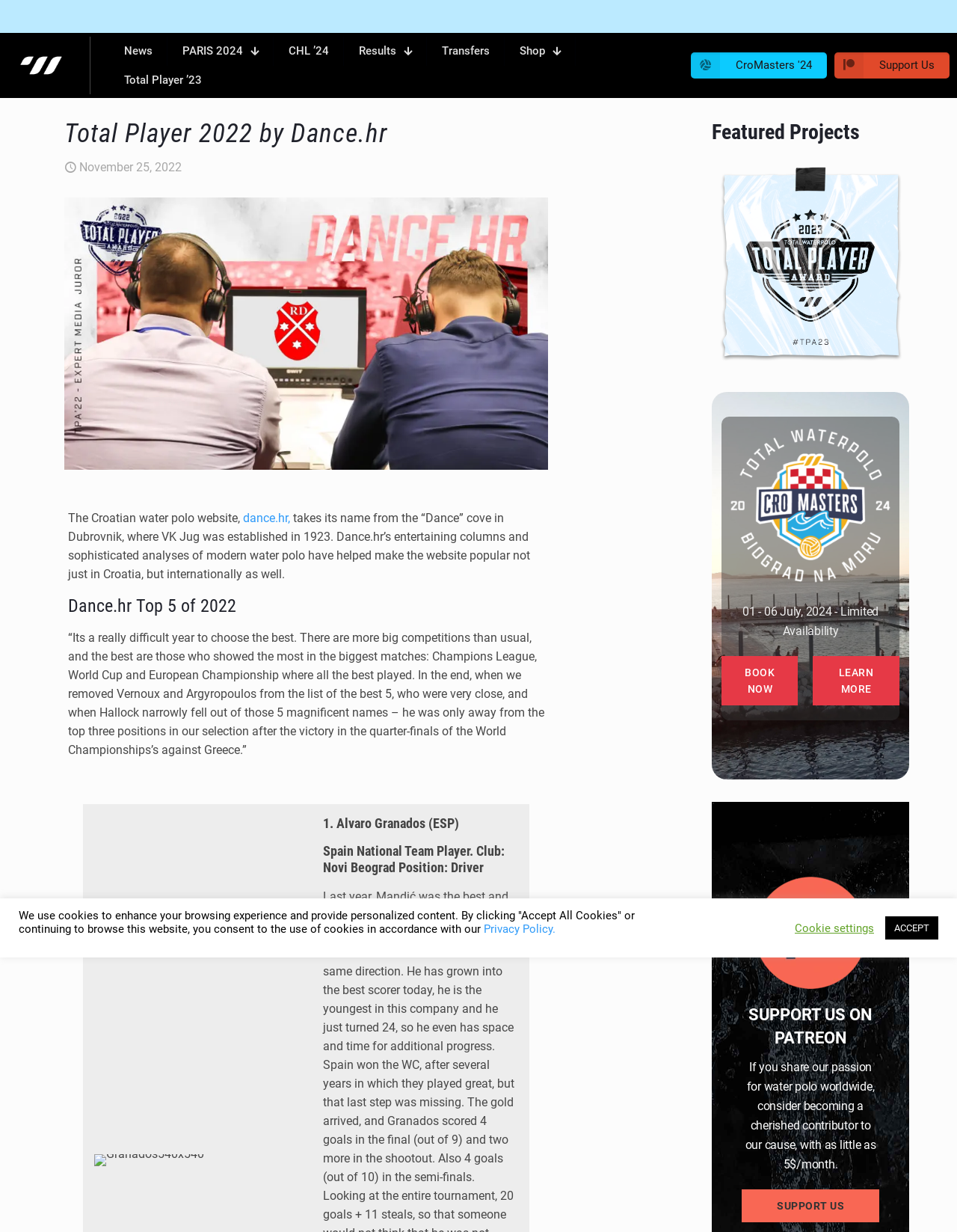Identify the bounding box coordinates of the clickable region required to complete the instruction: "Visit Total Player ’23". The coordinates should be given as four float numbers within the range of 0 and 1, i.e., [left, top, right, bottom].

[0.114, 0.053, 0.227, 0.077]